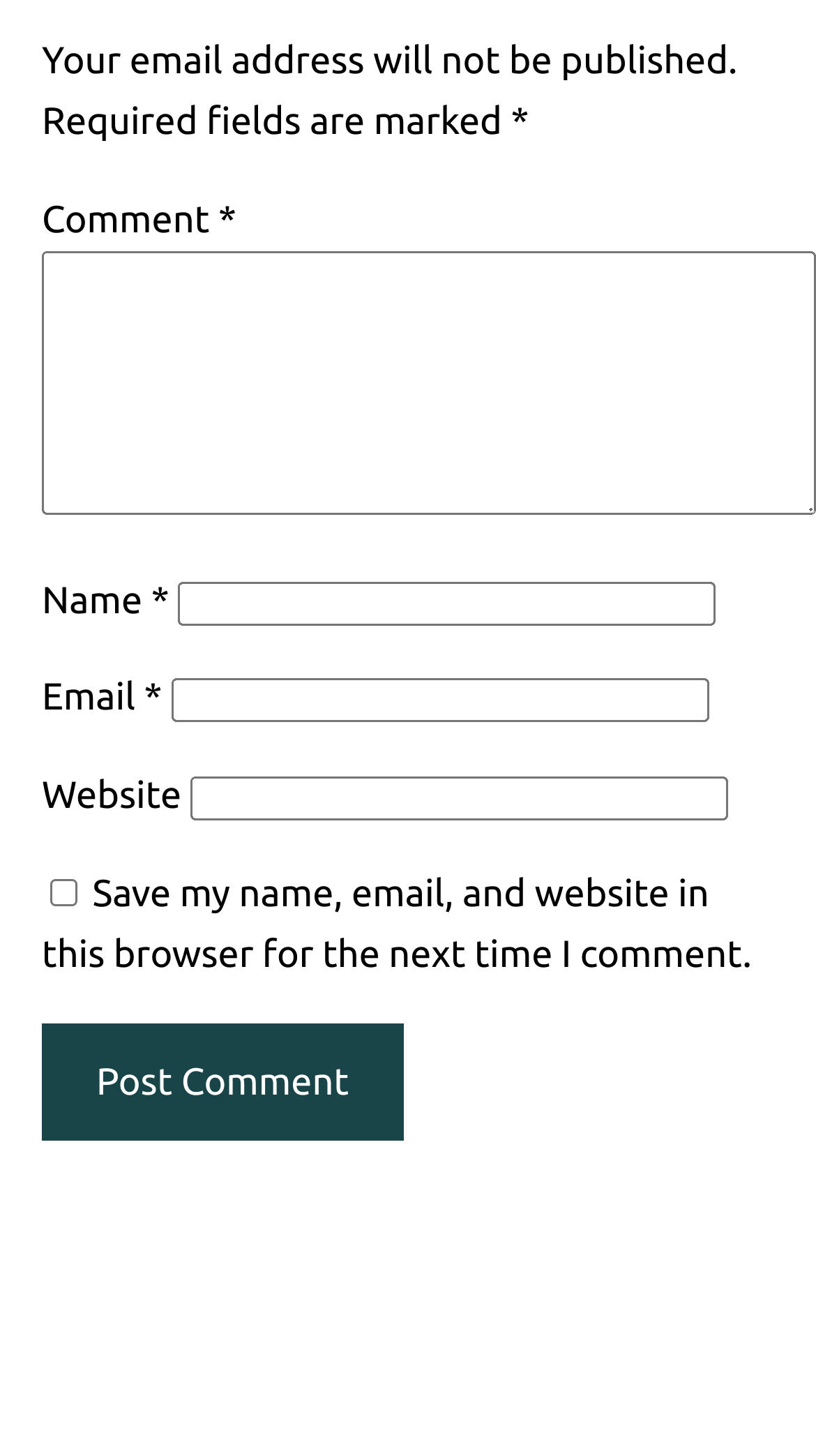Given the description "parent_node: Email * aria-describedby="email-notes" name="email"", provide the bounding box coordinates of the corresponding UI element.

[0.209, 0.466, 0.868, 0.496]